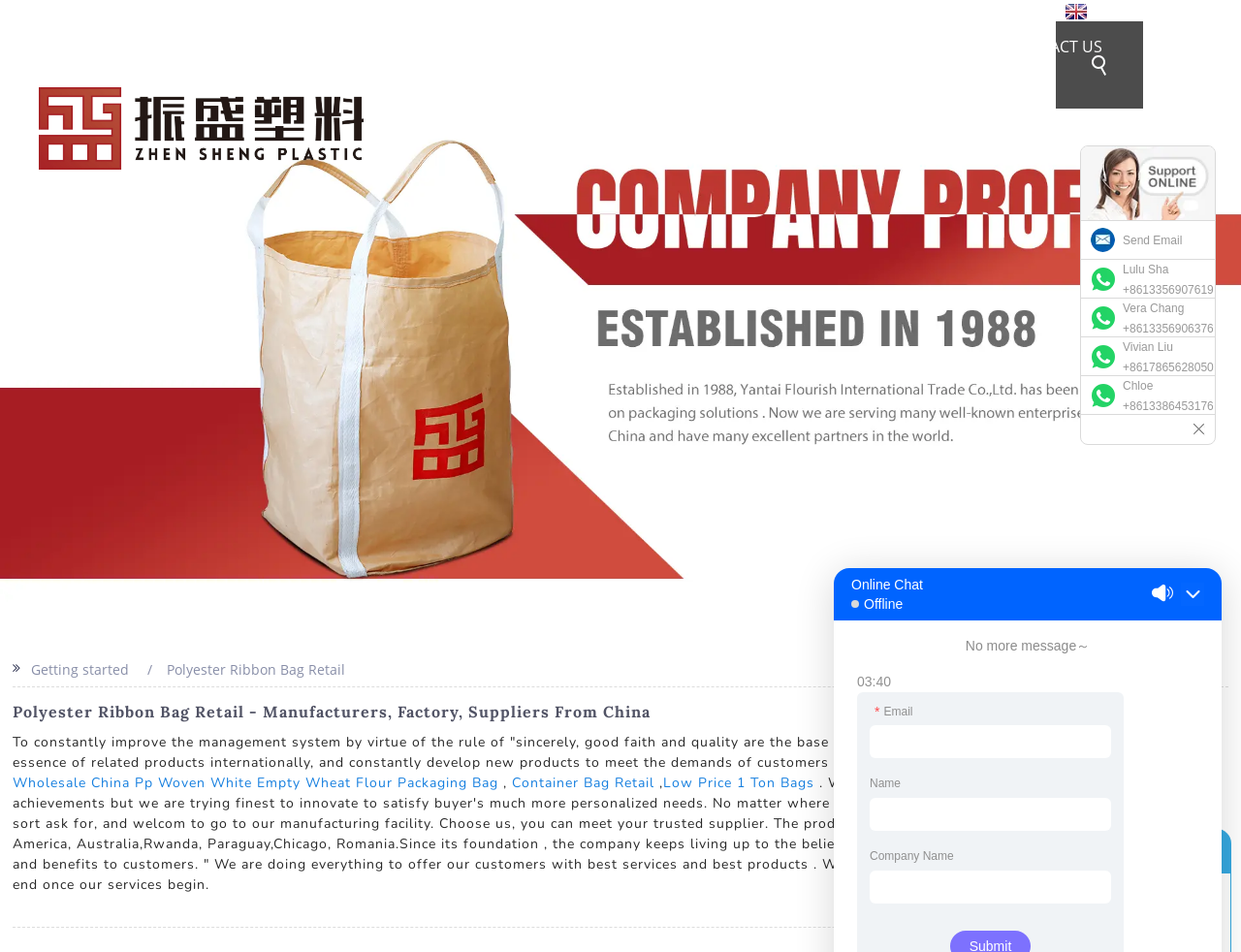Pinpoint the bounding box coordinates of the clickable area necessary to execute the following instruction: "Go to 'My Account'". The coordinates should be given as four float numbers between 0 and 1, namely [left, top, right, bottom].

None